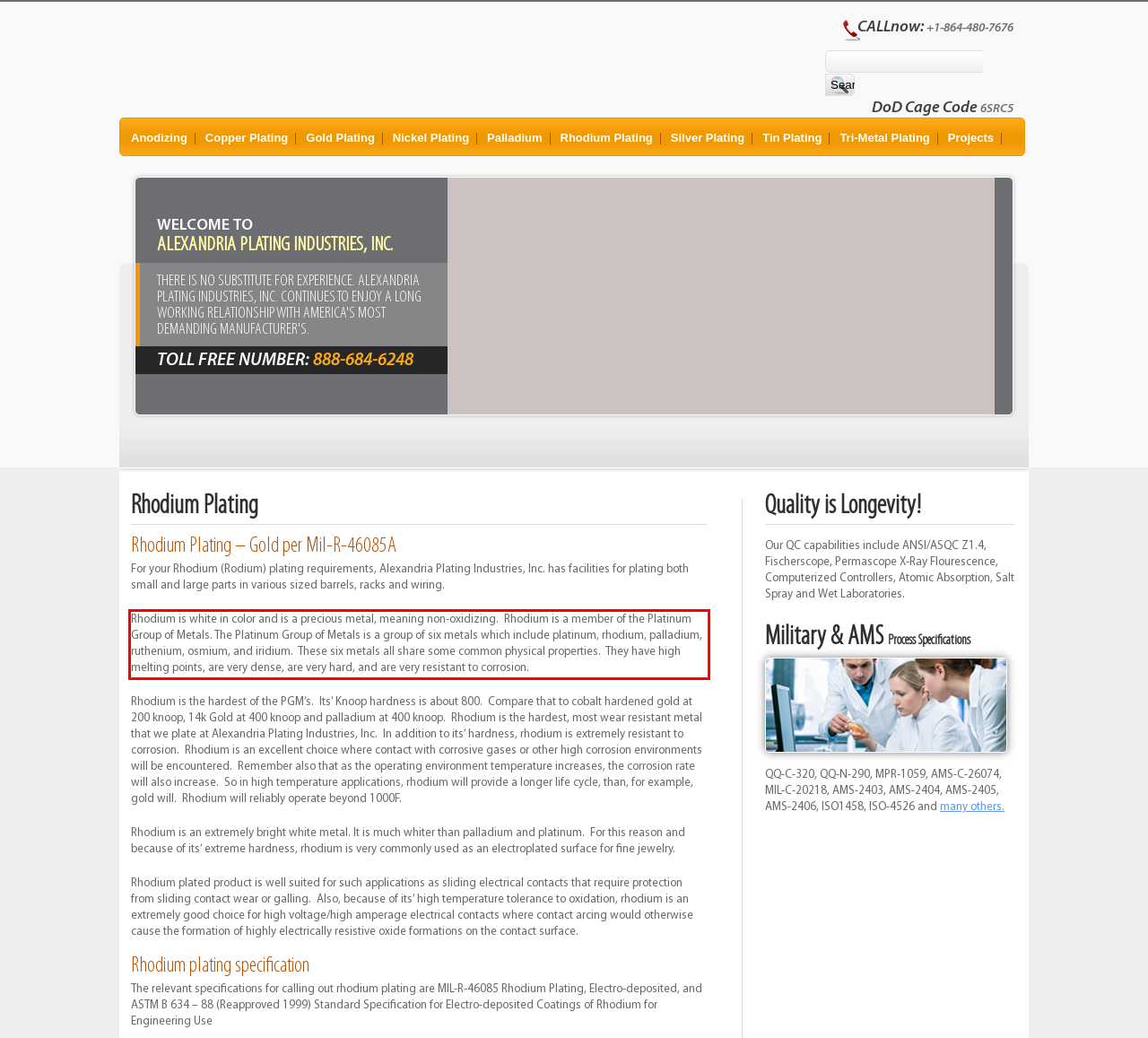Please analyze the provided webpage screenshot and perform OCR to extract the text content from the red rectangle bounding box.

Rhodium is white in color and is a precious metal, meaning non-oxidizing. Rhodium is a member of the Platinum Group of Metals. The Platinum Group of Metals is a group of six metals which include platinum, rhodium, palladium, ruthenium, osmium, and iridium. These six metals all share some common physical properties. They have high melting points, are very dense, are very hard, and are very resistant to corrosion.